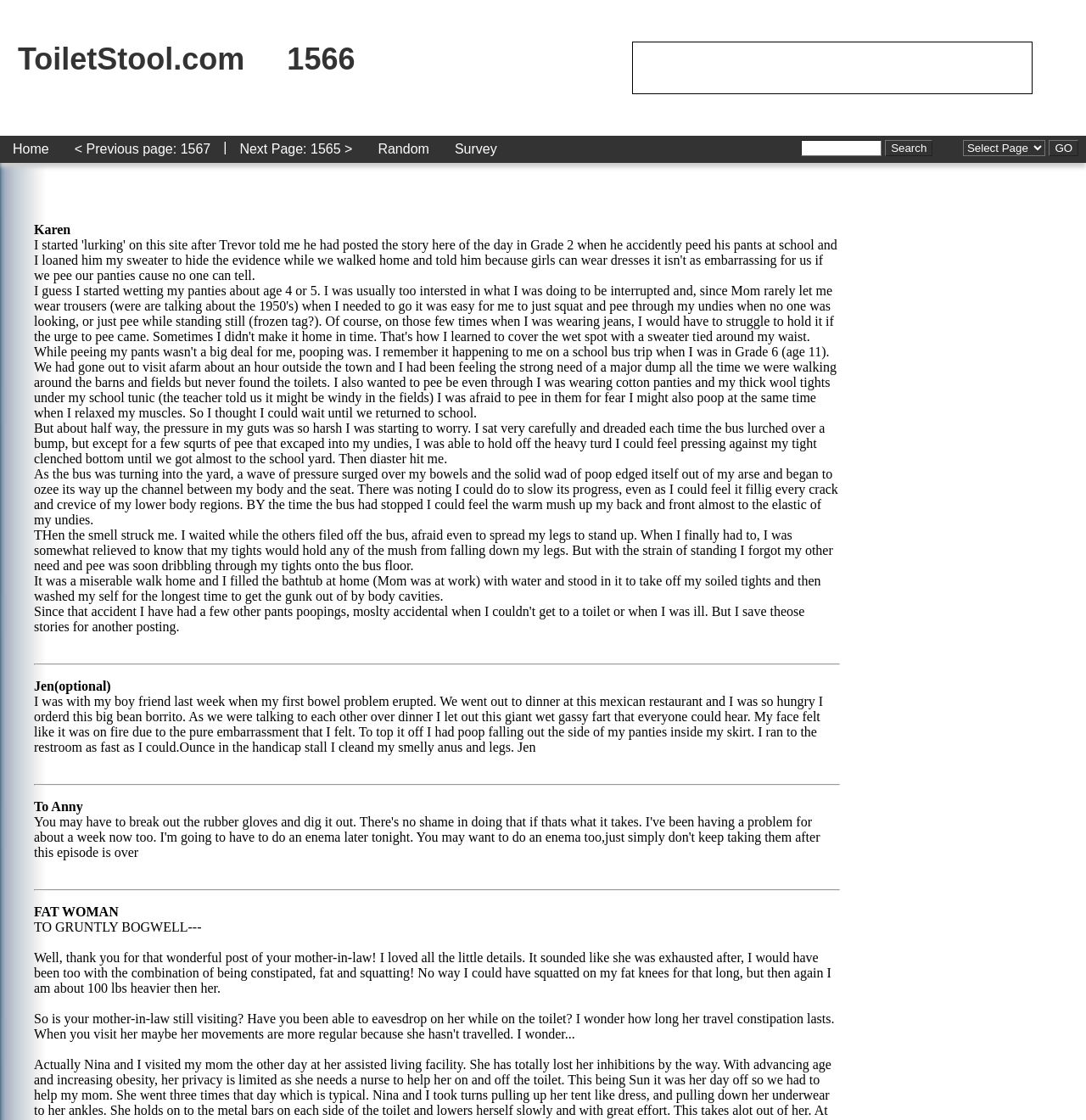Using the element description provided, determine the bounding box coordinates in the format (top-left x, top-left y, bottom-right x, bottom-right y). Ensure that all values are floating point numbers between 0 and 1. Element description: Counseling

None